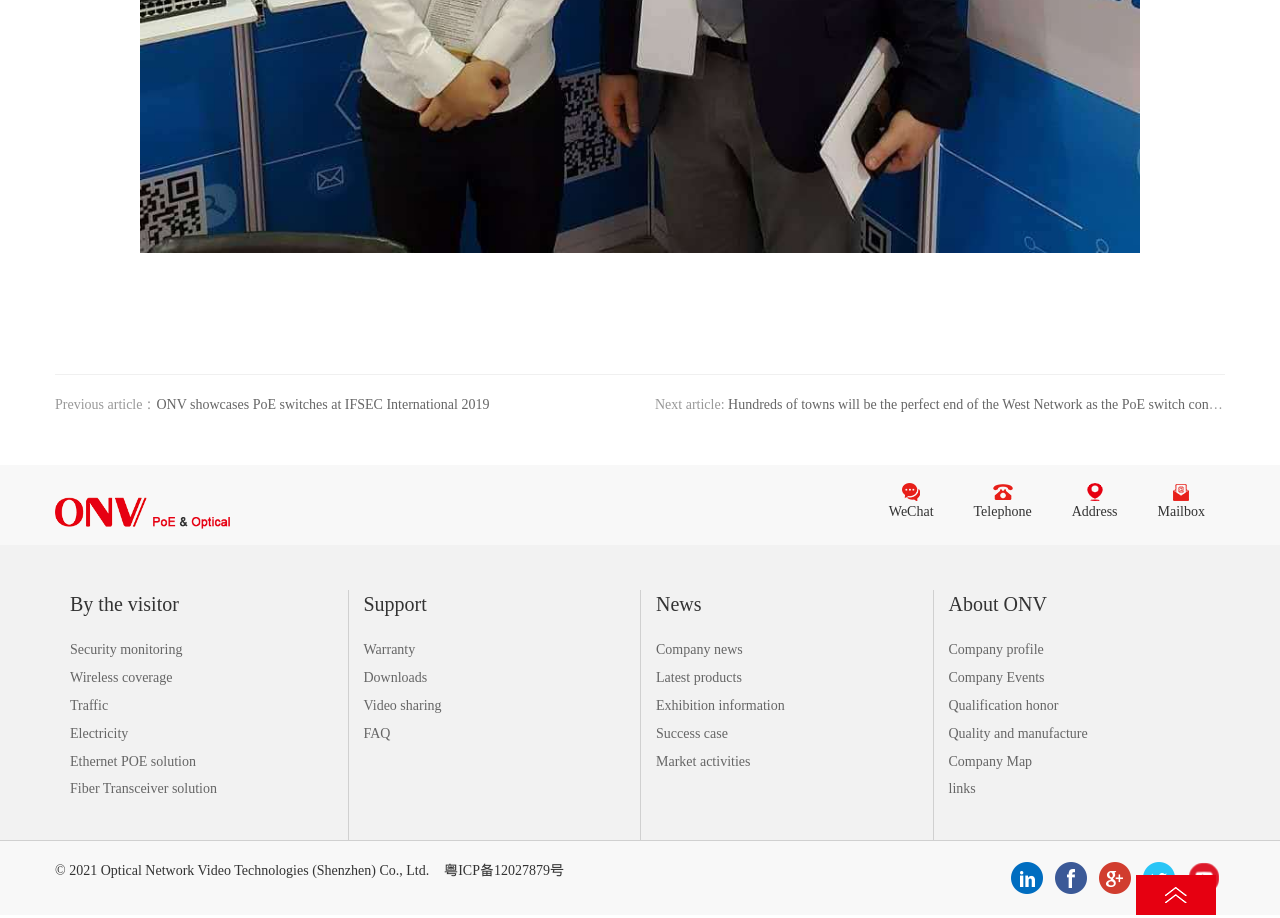Please locate the bounding box coordinates of the element's region that needs to be clicked to follow the instruction: "View previous article". The bounding box coordinates should be provided as four float numbers between 0 and 1, i.e., [left, top, right, bottom].

[0.043, 0.432, 0.122, 0.448]